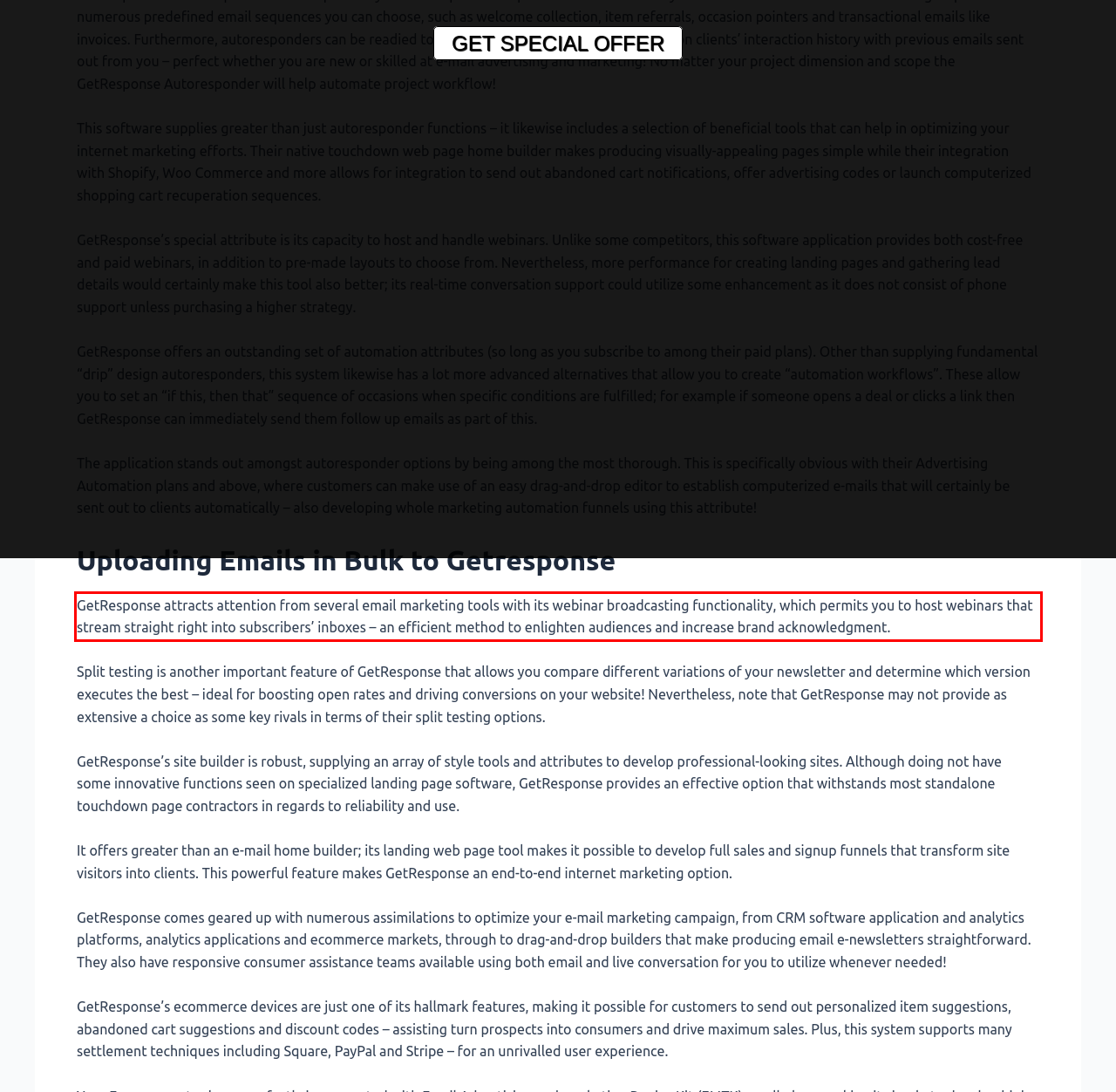You have a screenshot of a webpage with a red bounding box. Identify and extract the text content located inside the red bounding box.

GetResponse attracts attention from several email marketing tools with its webinar broadcasting functionality, which permits you to host webinars that stream straight right into subscribers’ inboxes – an efficient method to enlighten audiences and increase brand acknowledgment.